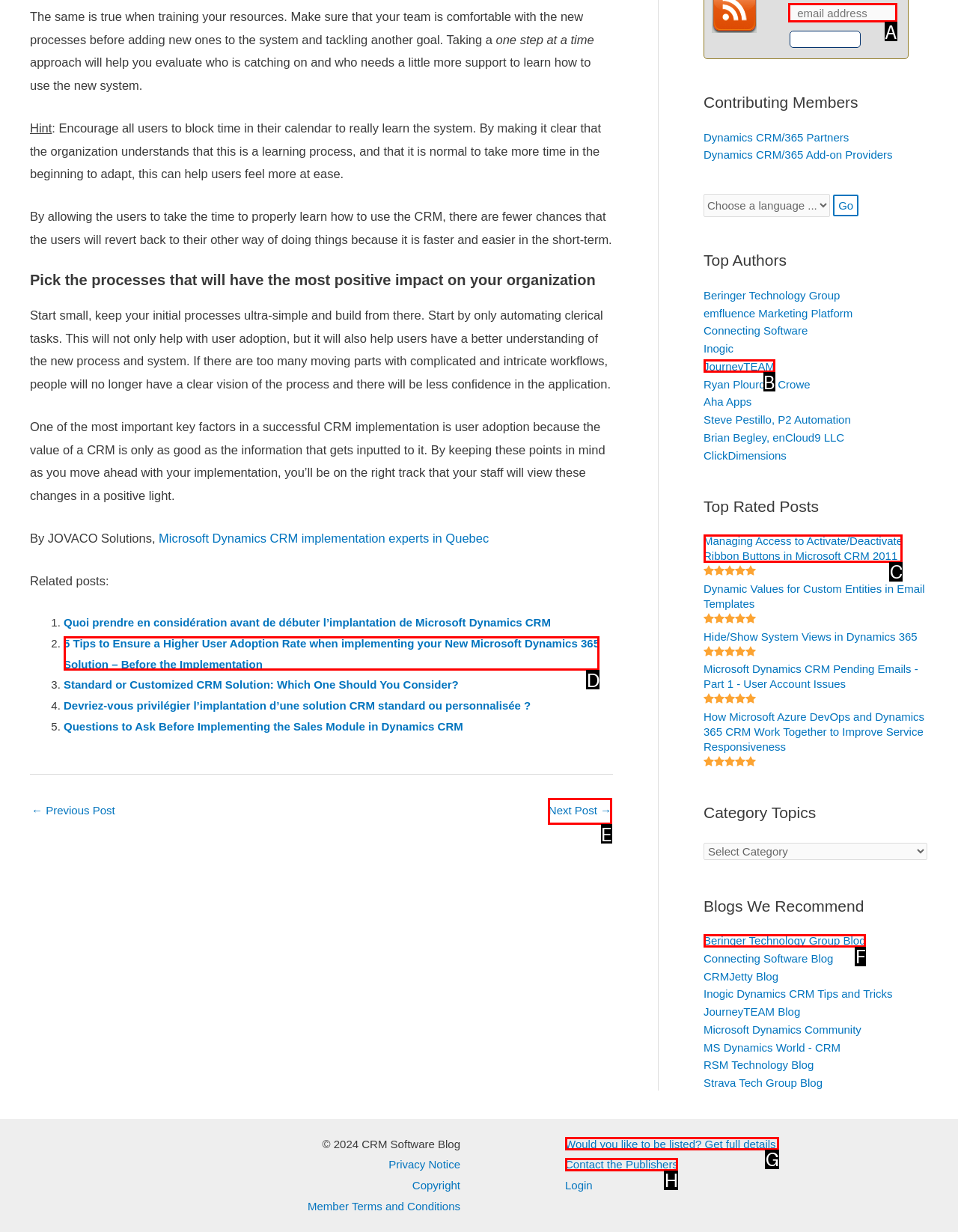Identify the letter of the option that should be selected to accomplish the following task: Subscribe to the newsletter. Provide the letter directly.

A